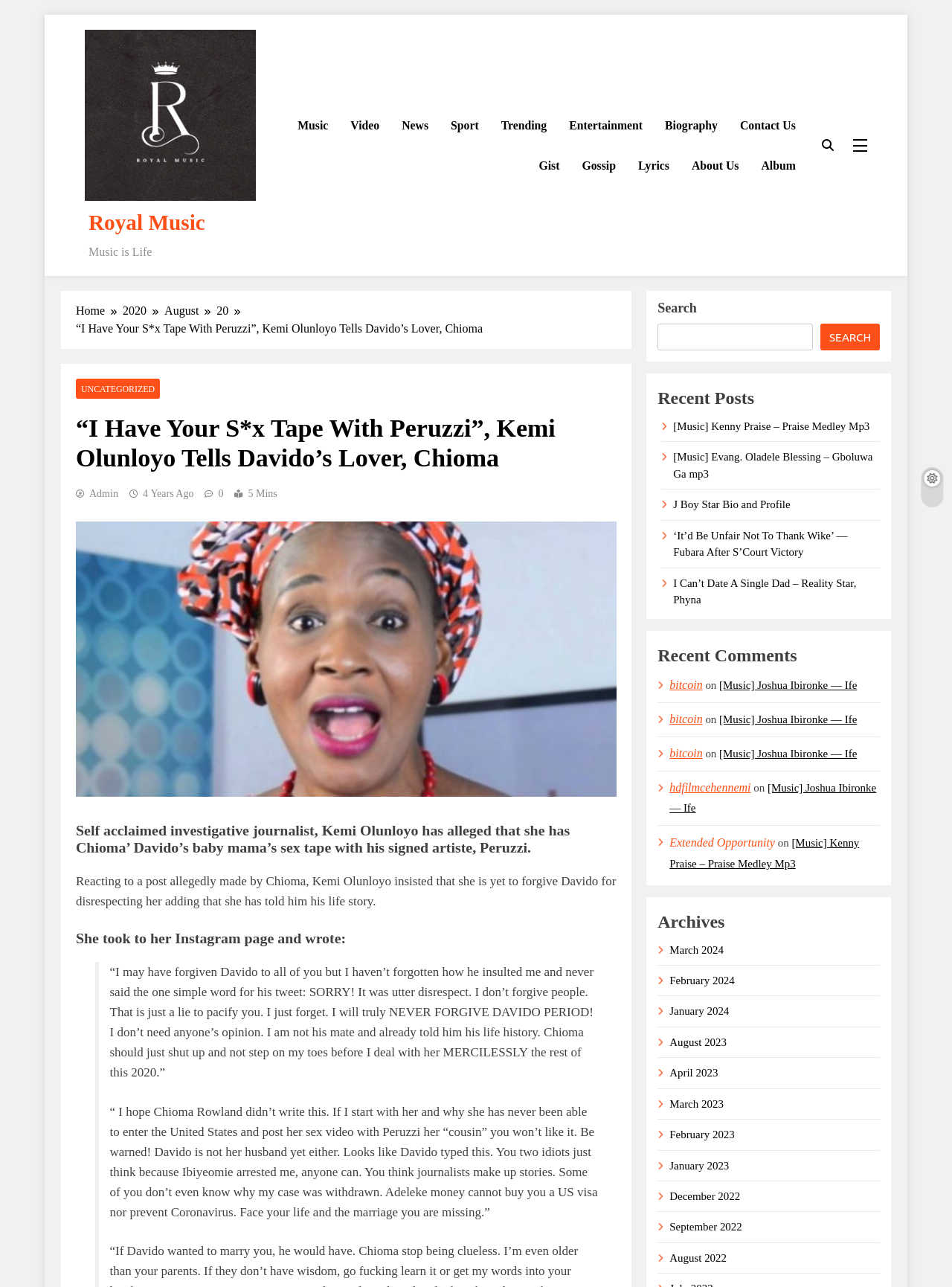Respond to the following query with just one word or a short phrase: 
Who is the author of the post?

Admin